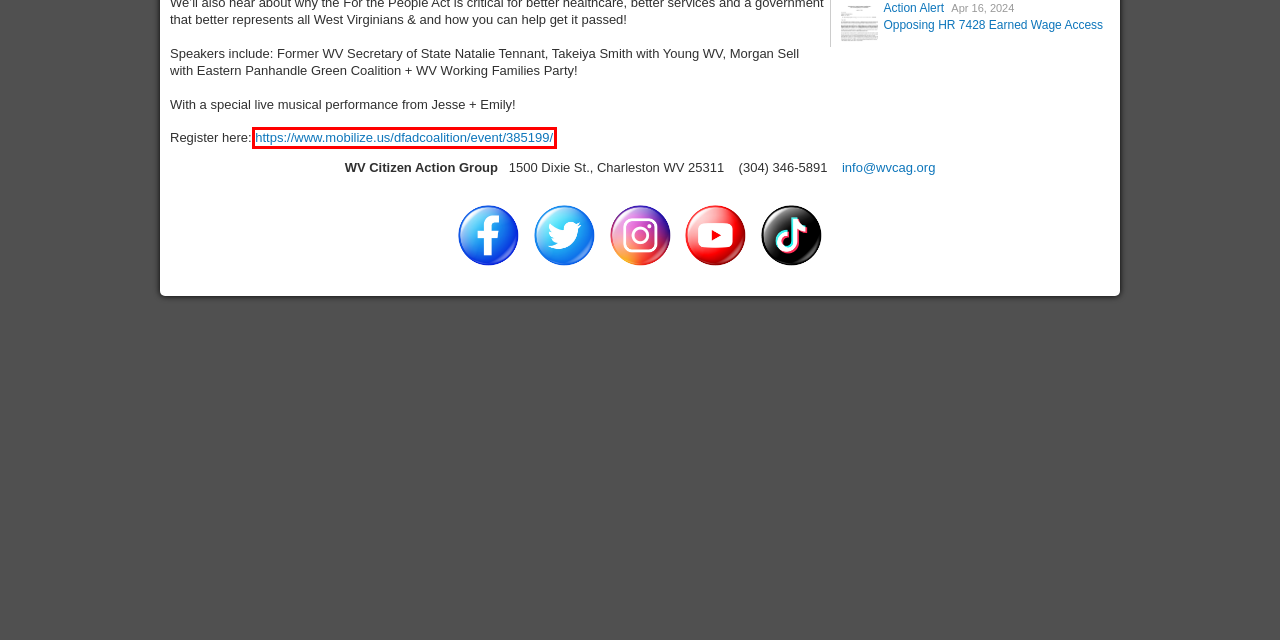You have a screenshot of a webpage with an element surrounded by a red bounding box. Choose the webpage description that best describes the new page after clicking the element inside the red bounding box. Here are the candidates:
A. Resources - WV Citizen Action Group
B. About WV Citizen Action Group - WV Citizen Action Group
C. Make Sure You’re Ready to Vote! - WV Citizen Action Group
D. West Virginians for Democracy Activist Launch! · Declaration for American Democracy Coalition
E. West Virginians for Energy Freedom Community Action Gathering – BUCKHANNON - WV Citizen Action Group
F. WV CAG Action Alerts - WV Citizen Action Group
G. Event Calendar - WV Citizen Action Group
H. Opposing HR 7428 Earned Wage Access - WV Citizen Action Group

D